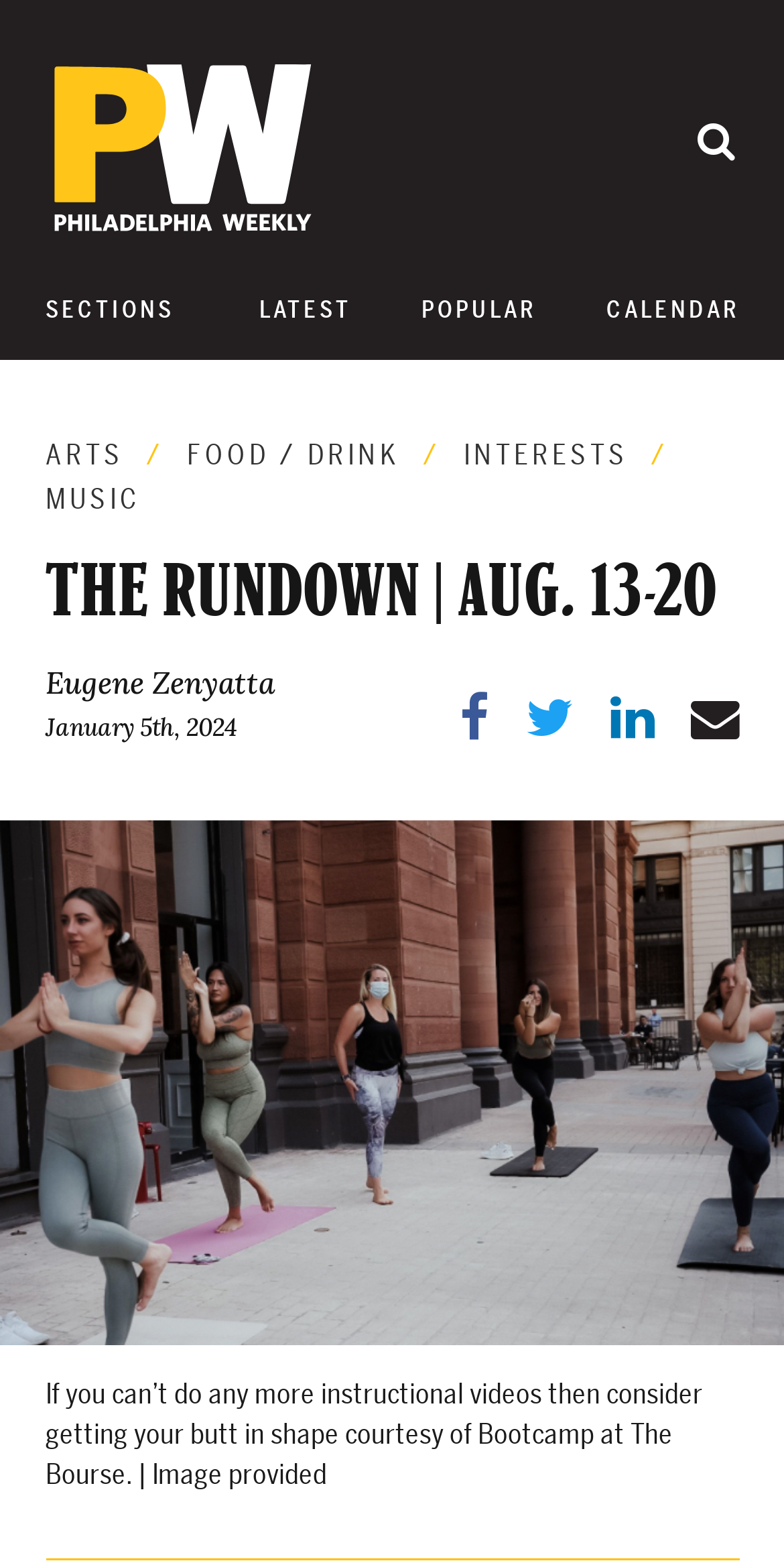Identify the bounding box coordinates of the part that should be clicked to carry out this instruction: "Visit the Philadelphia Weekly homepage".

[0.058, 0.131, 0.406, 0.155]